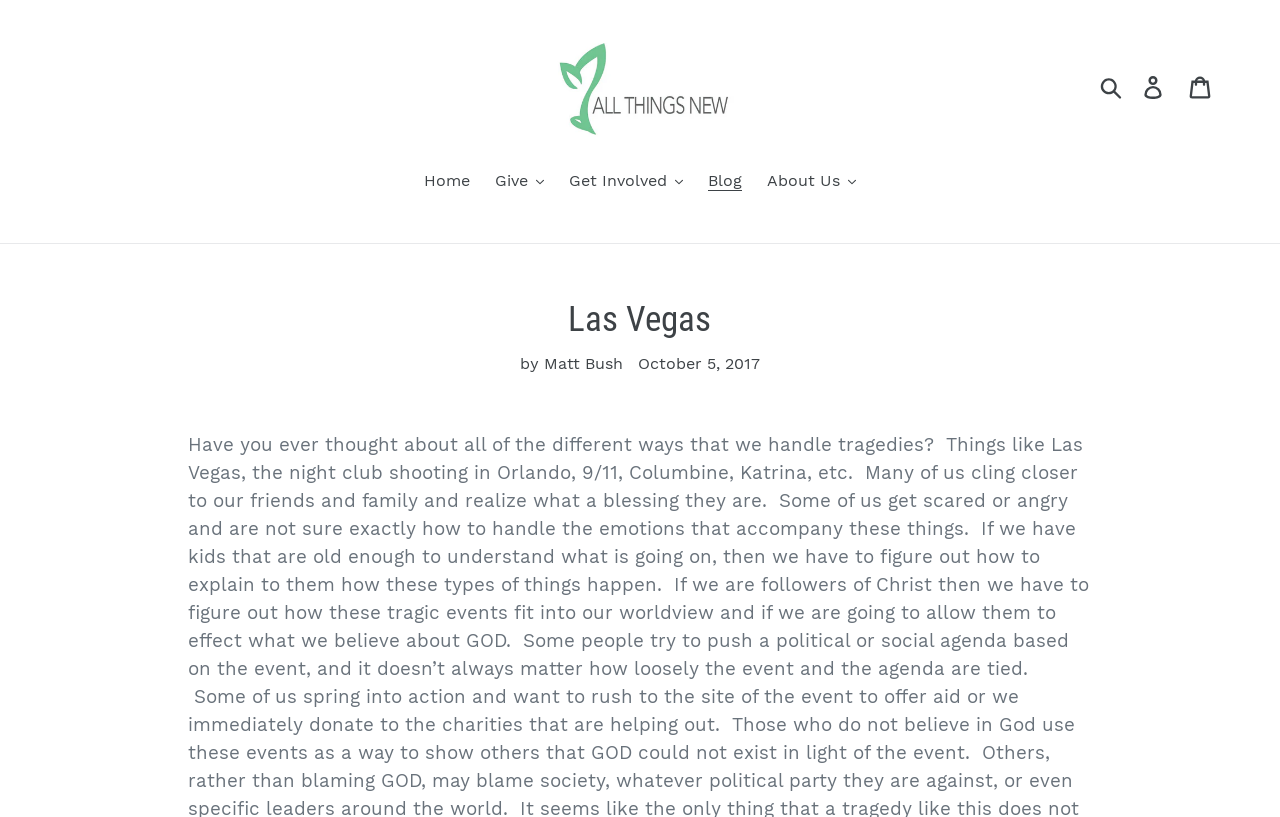Can you show the bounding box coordinates of the region to click on to complete the task described in the instruction: "view cart"?

[0.92, 0.08, 0.957, 0.134]